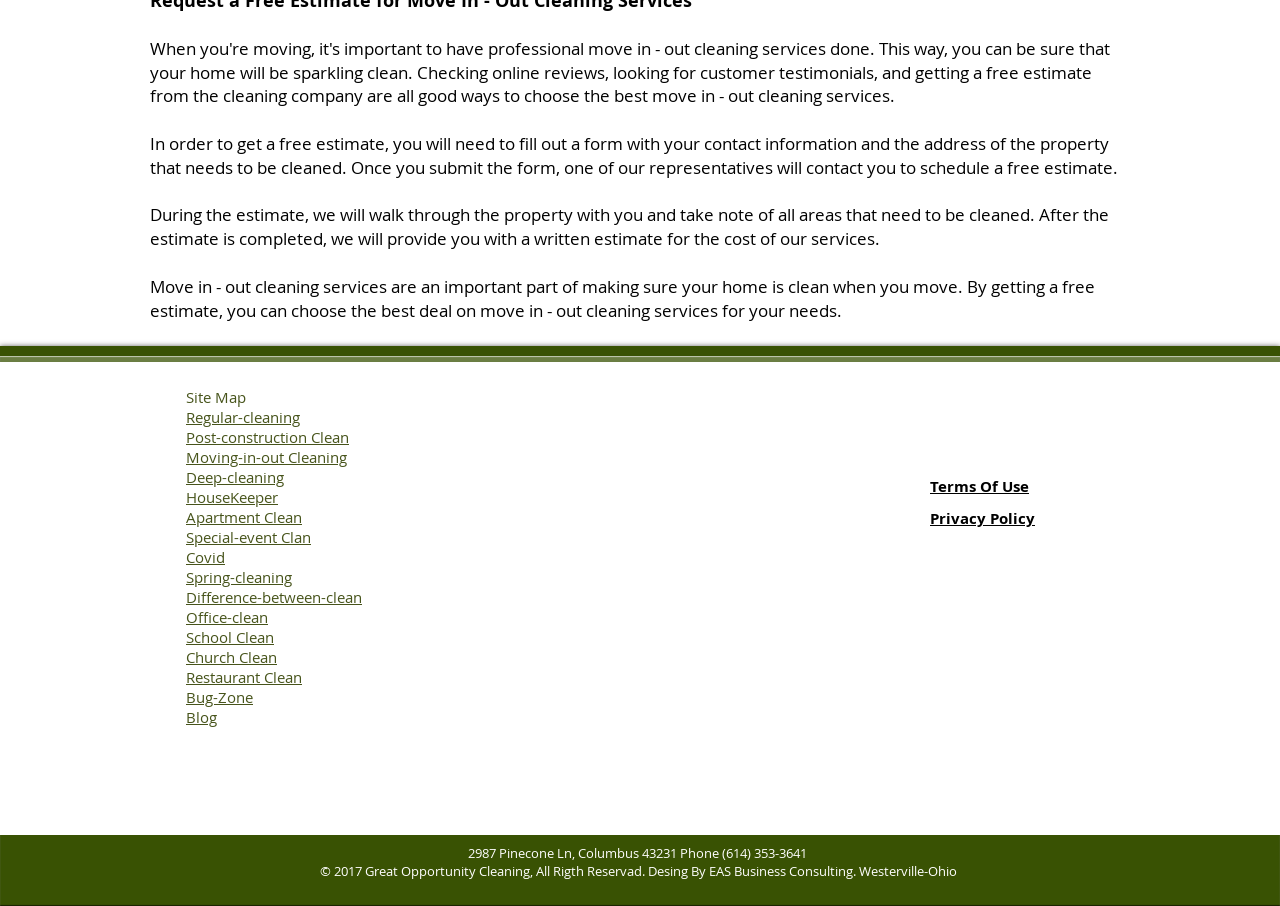Are there any images on this webpage?
Based on the image, provide your answer in one word or phrase.

Yes